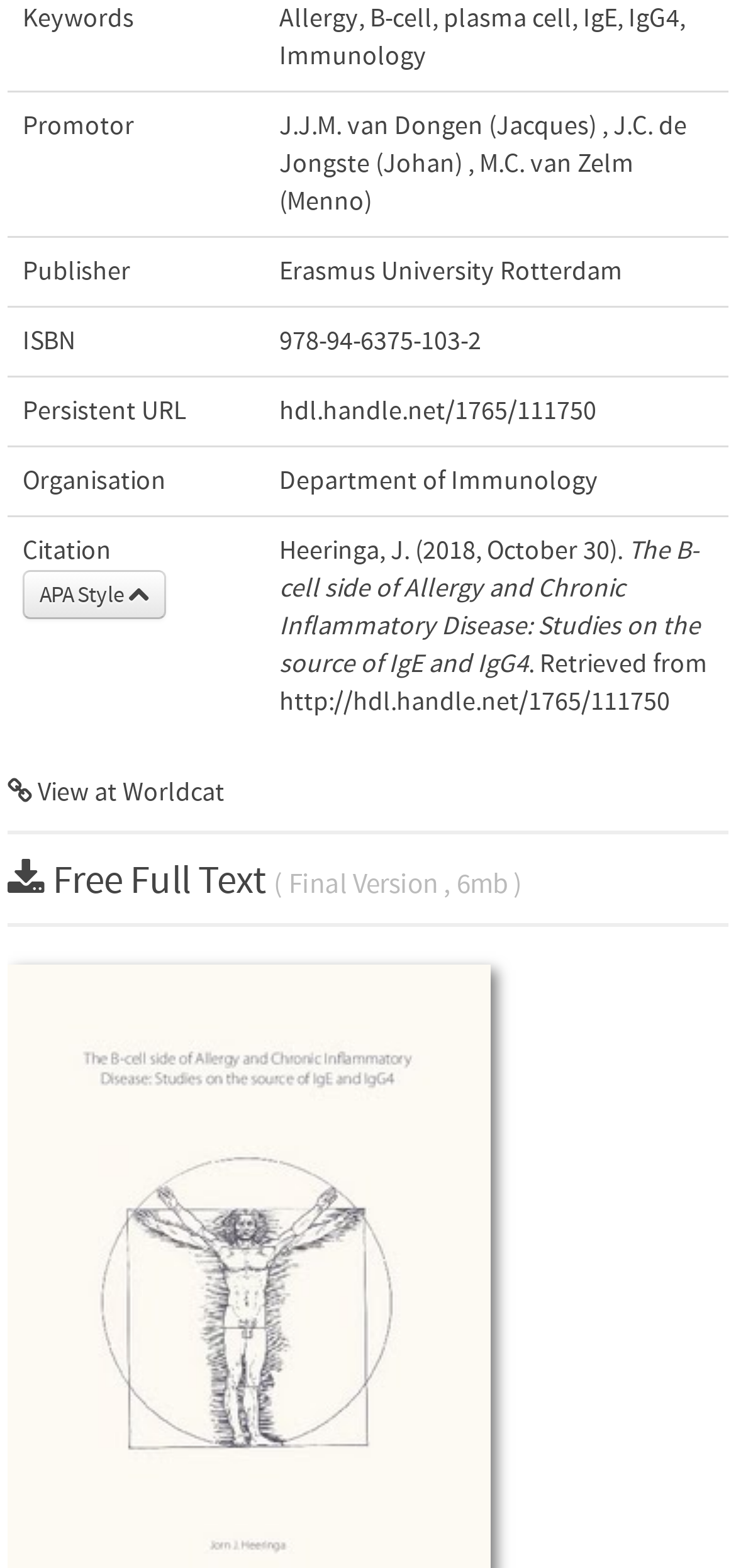Determine the bounding box coordinates of the clickable region to execute the instruction: "Switch to agent sign-in". The coordinates should be four float numbers between 0 and 1, denoted as [left, top, right, bottom].

None